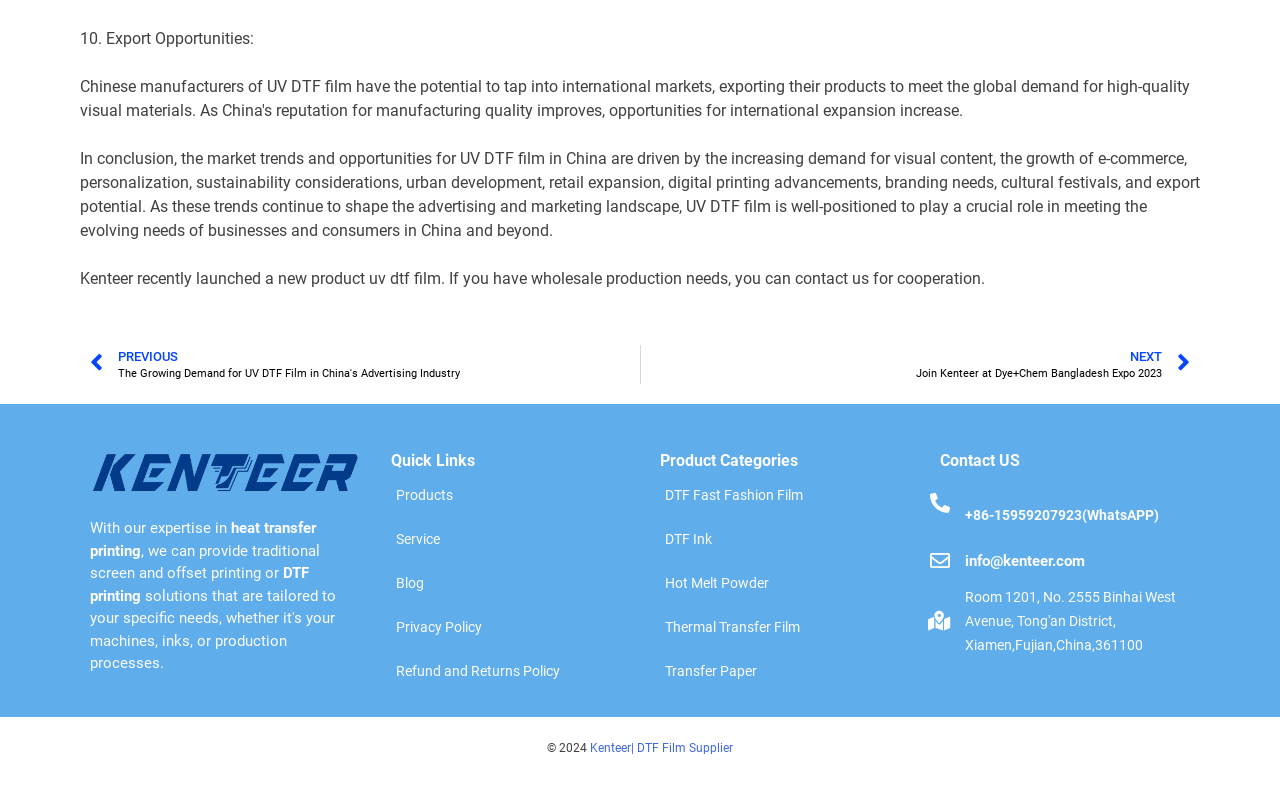Find the bounding box coordinates of the clickable element required to execute the following instruction: "Click on 'Prev' to go to the previous page". Provide the coordinates as four float numbers between 0 and 1, i.e., [left, top, right, bottom].

[0.07, 0.439, 0.5, 0.489]